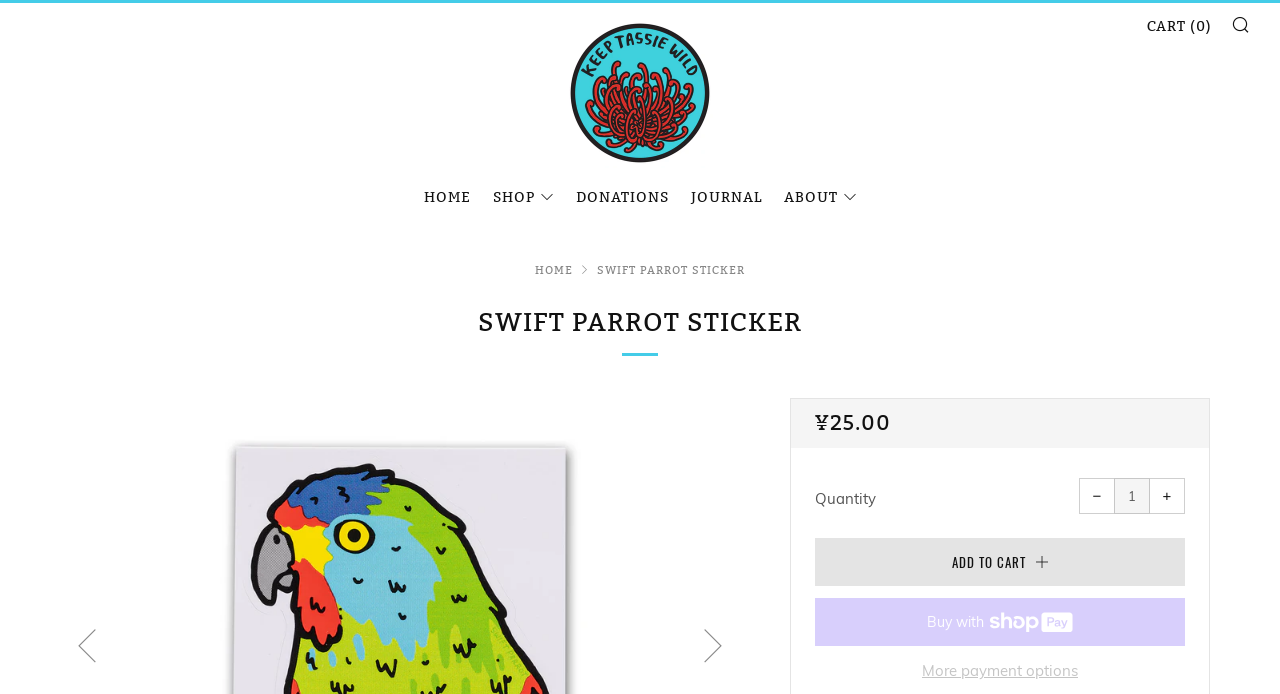How can the user change the quantity of the sticker?
Using the visual information from the image, give a one-word or short-phrase answer.

Using the quantity buttons